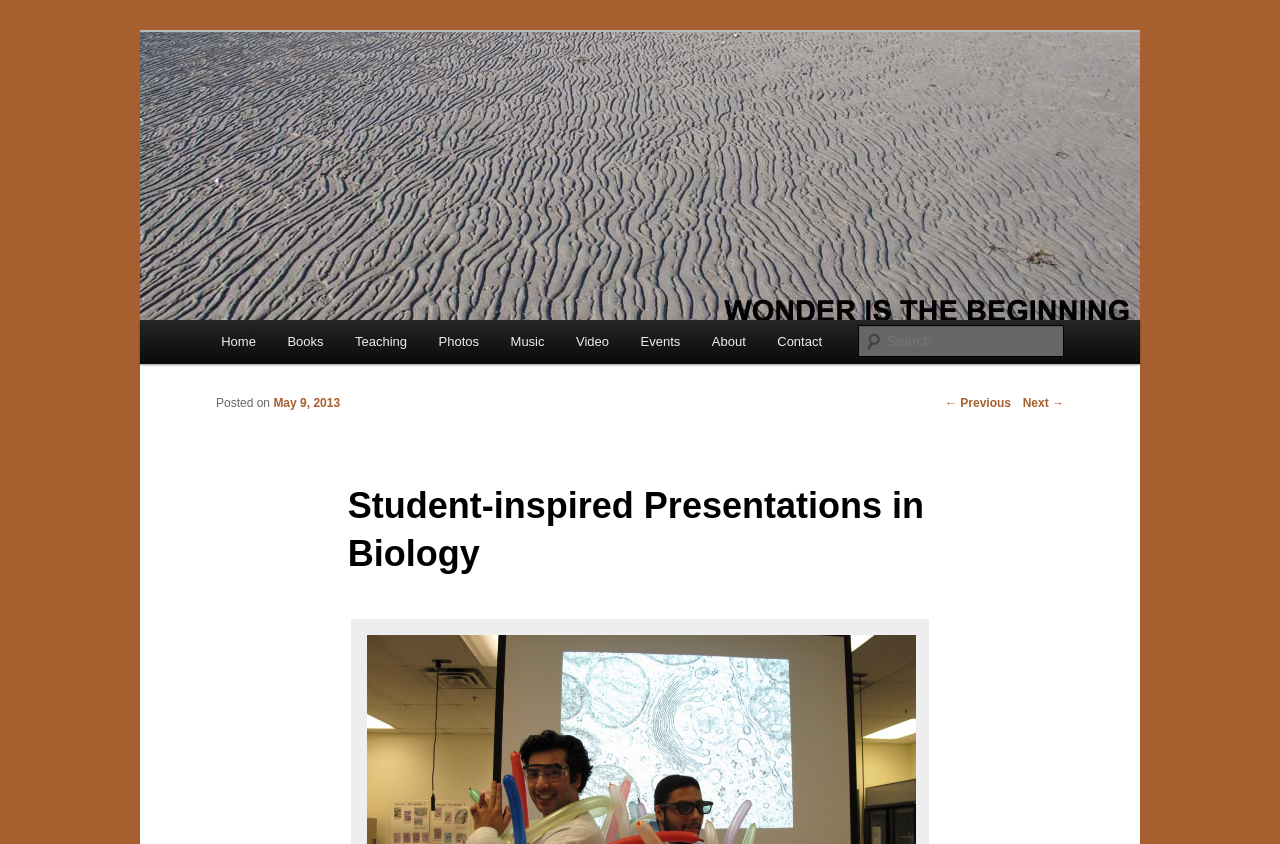Identify the bounding box for the given UI element using the description provided. Coordinates should be in the format (top-left x, top-left y, bottom-right x, bottom-right y) and must be between 0 and 1. Here is the description: Editor

None